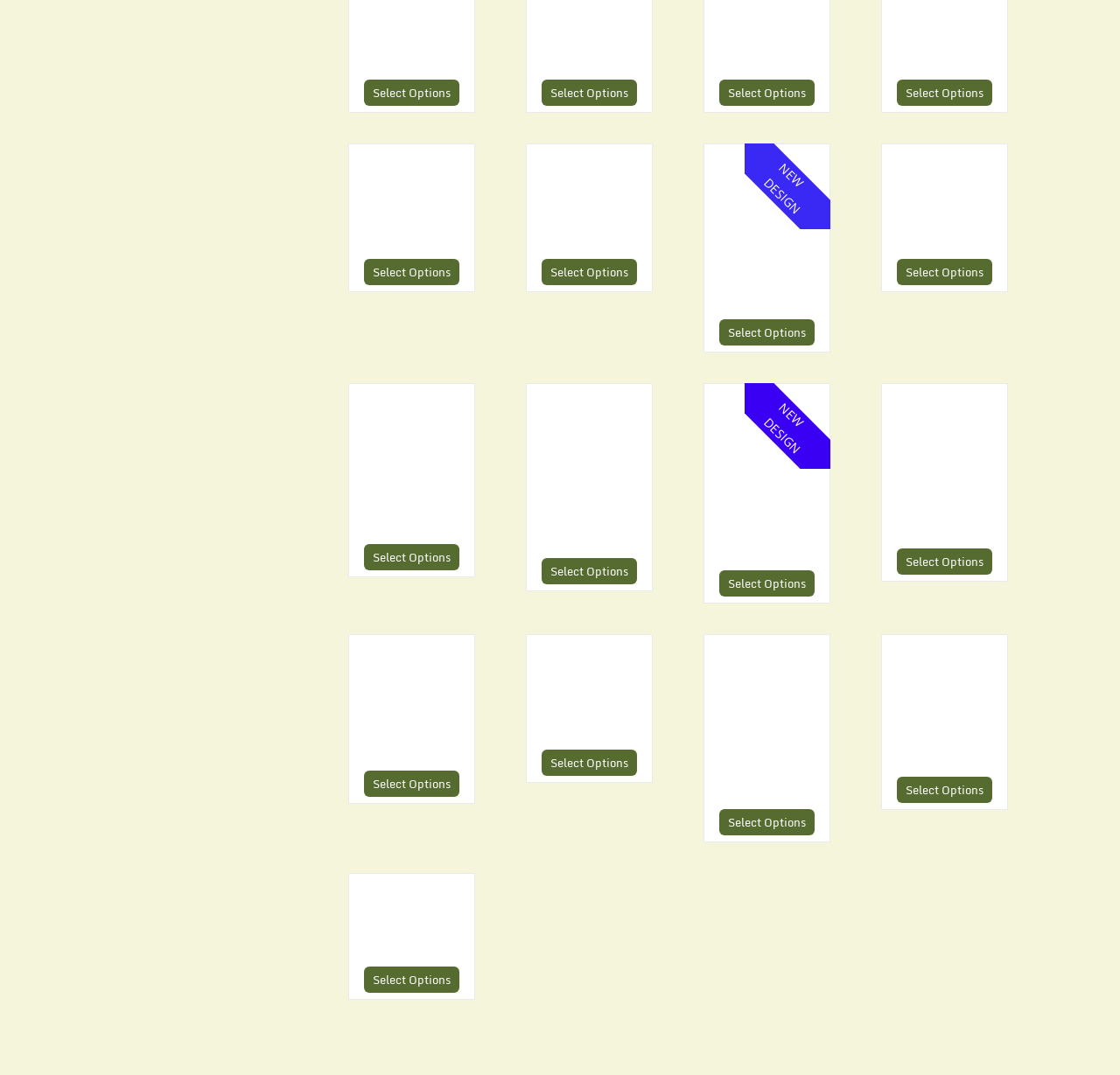Locate the bounding box coordinates of the element you need to click to accomplish the task described by this instruction: "Check Soprano Shirt -s9 options".

[0.787, 0.135, 0.899, 0.235]